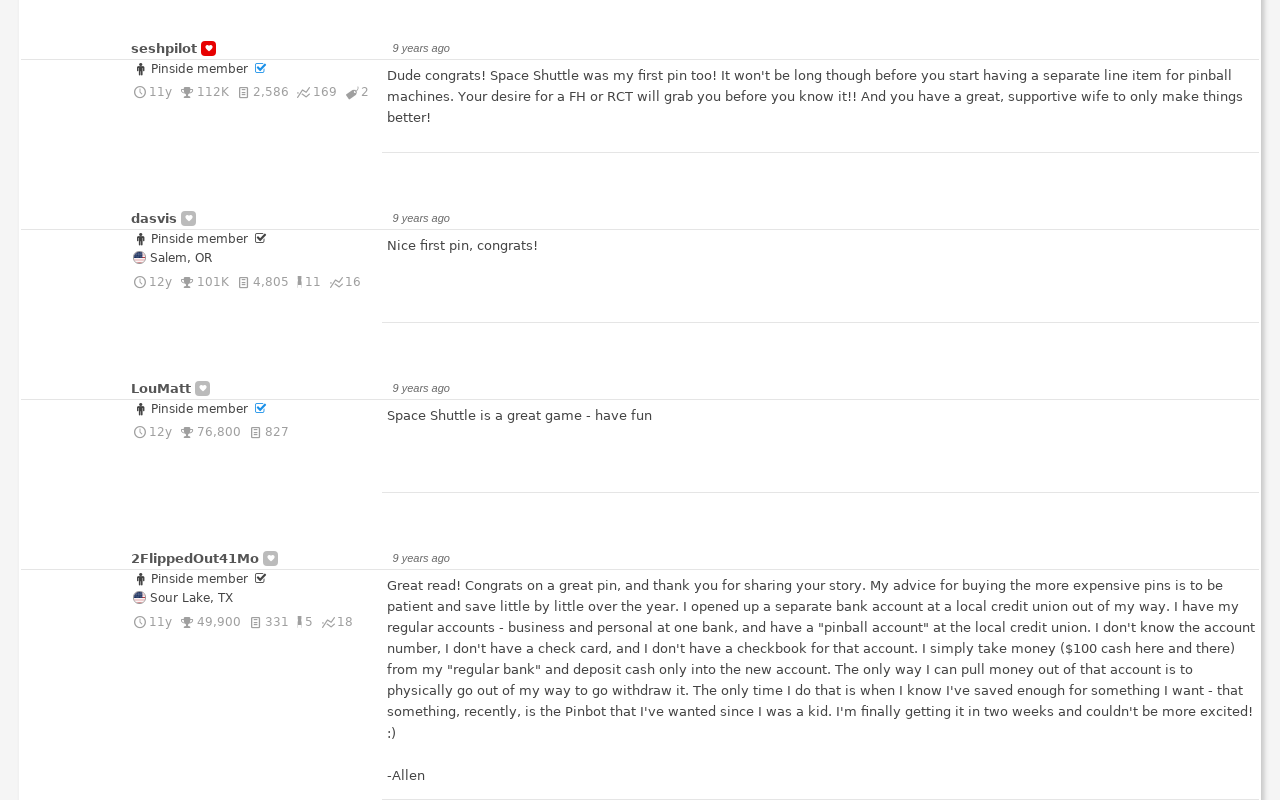What is the purpose of the 'Pinside member' text?
Examine the screenshot and reply with a single word or phrase.

Indicate membership